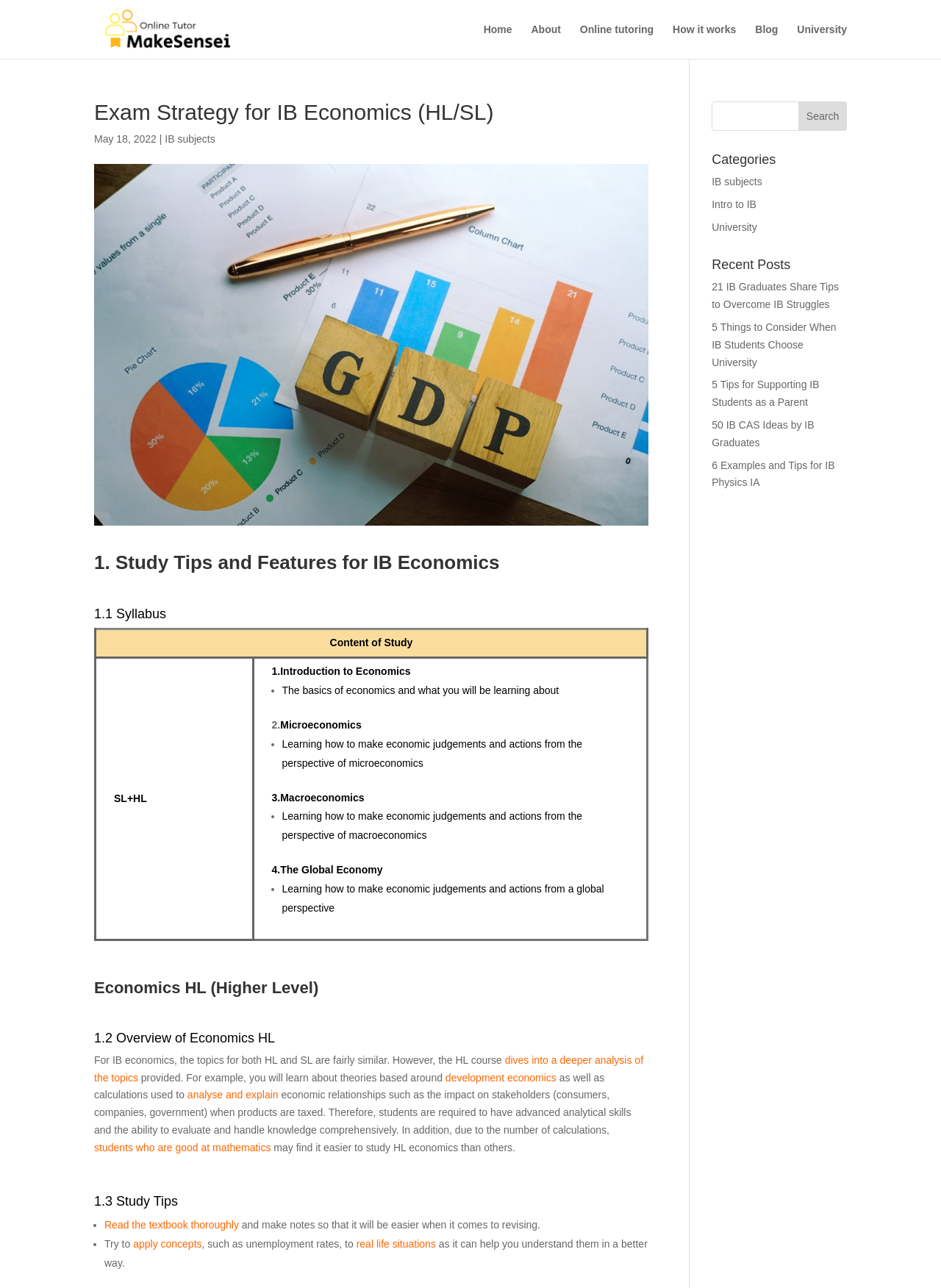Given the description of the UI element: "IB subjects", predict the bounding box coordinates in the form of [left, top, right, bottom], with each value being a float between 0 and 1.

[0.756, 0.136, 0.81, 0.146]